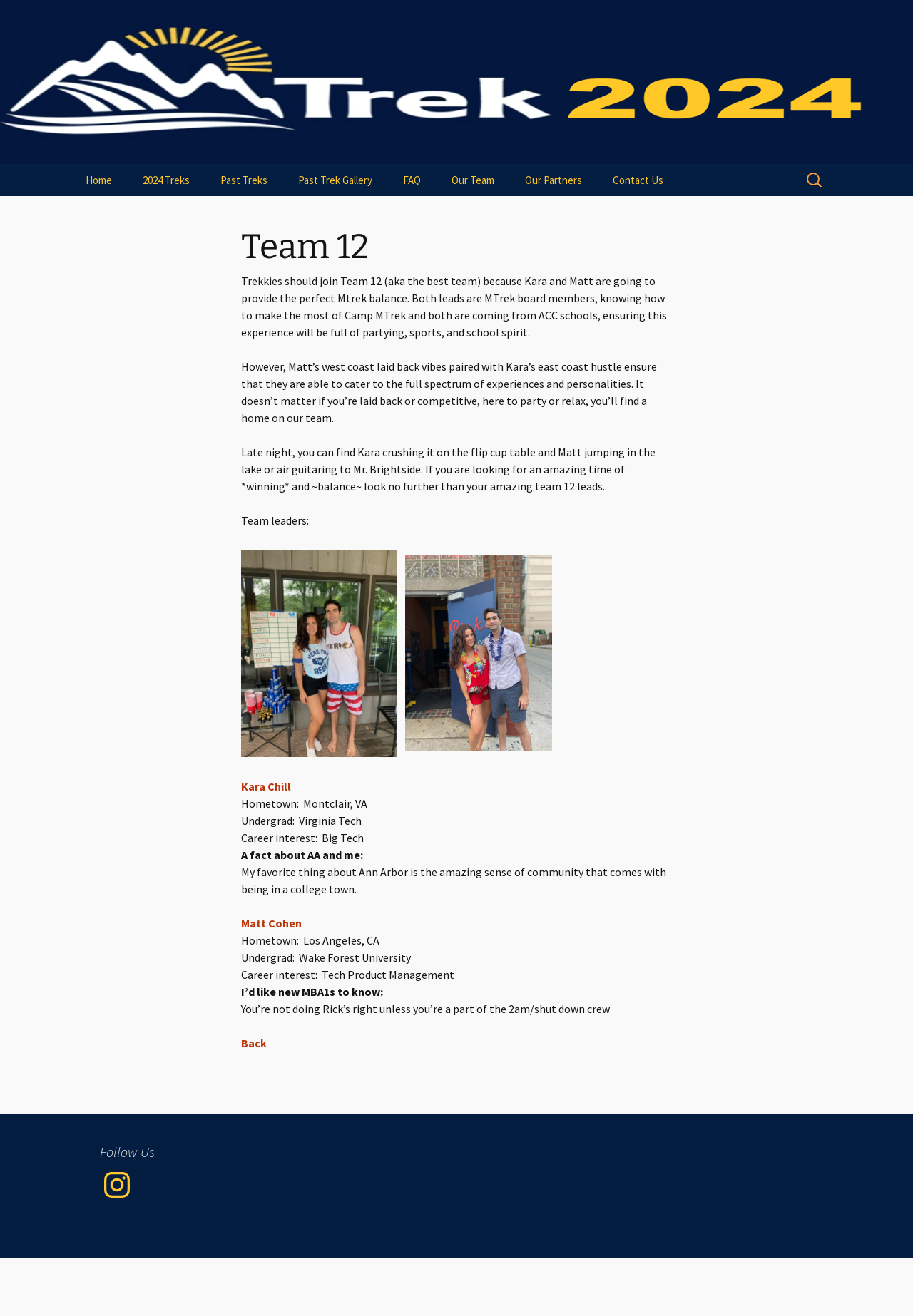Kindly provide the bounding box coordinates of the section you need to click on to fulfill the given instruction: "View 2024 Treks".

[0.141, 0.125, 0.223, 0.149]